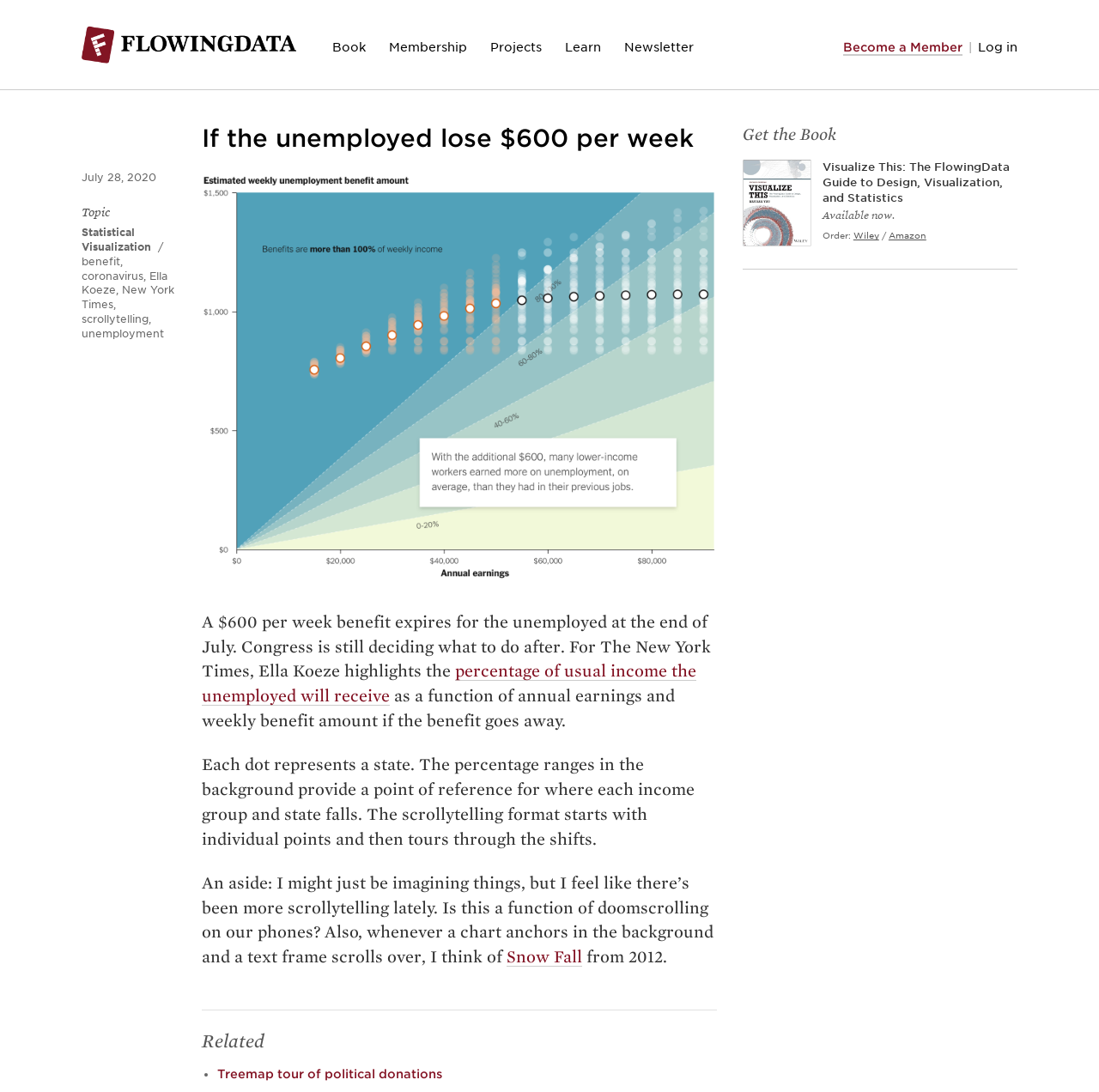Please determine the bounding box coordinates of the clickable area required to carry out the following instruction: "Check out posts by Travis Kiger". The coordinates must be four float numbers between 0 and 1, represented as [left, top, right, bottom].

None